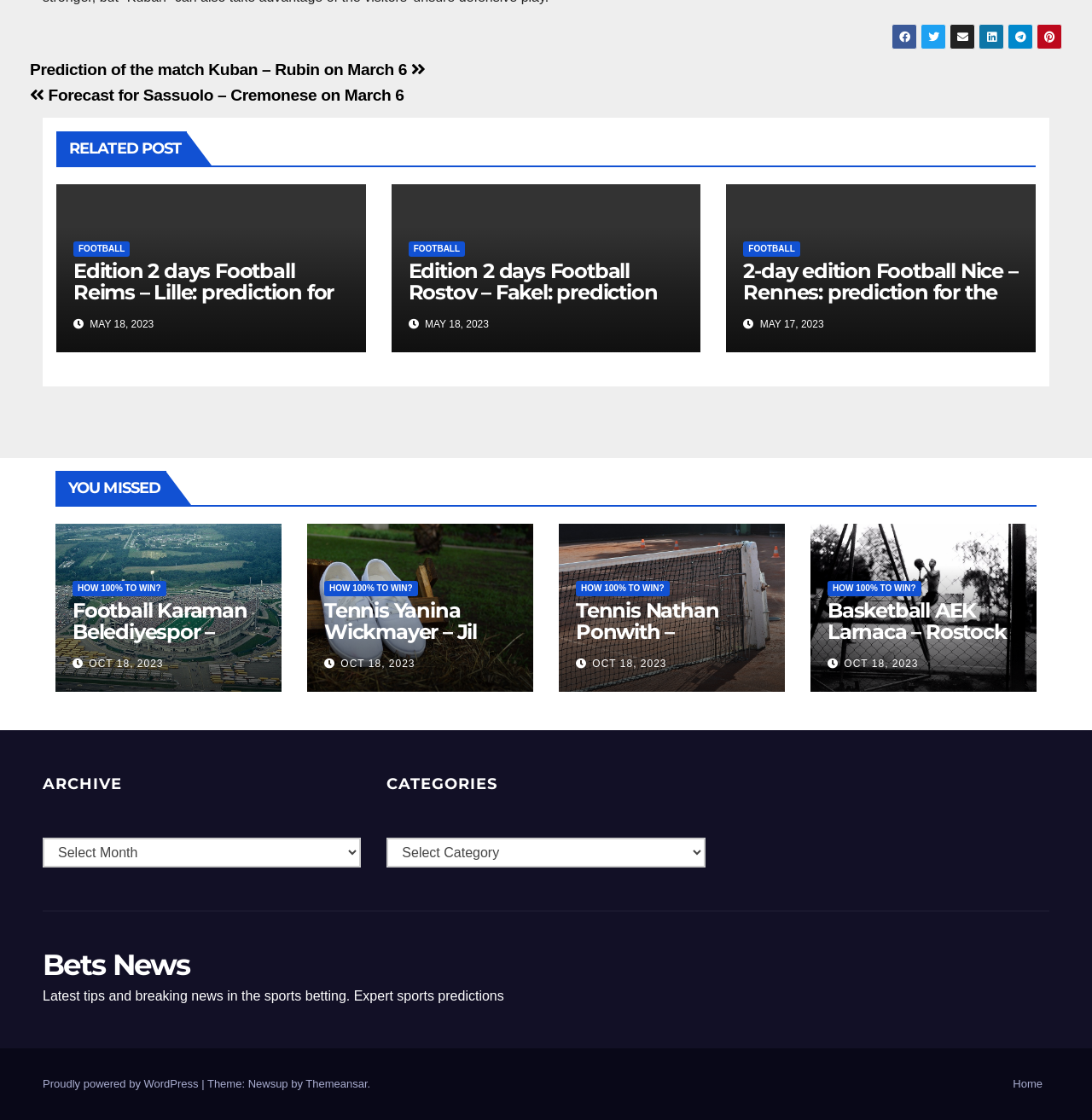Please determine the bounding box coordinates of the element to click on in order to accomplish the following task: "Learn about 'Cenforce'". Ensure the coordinates are four float numbers ranging from 0 to 1, i.e., [left, top, right, bottom].

None